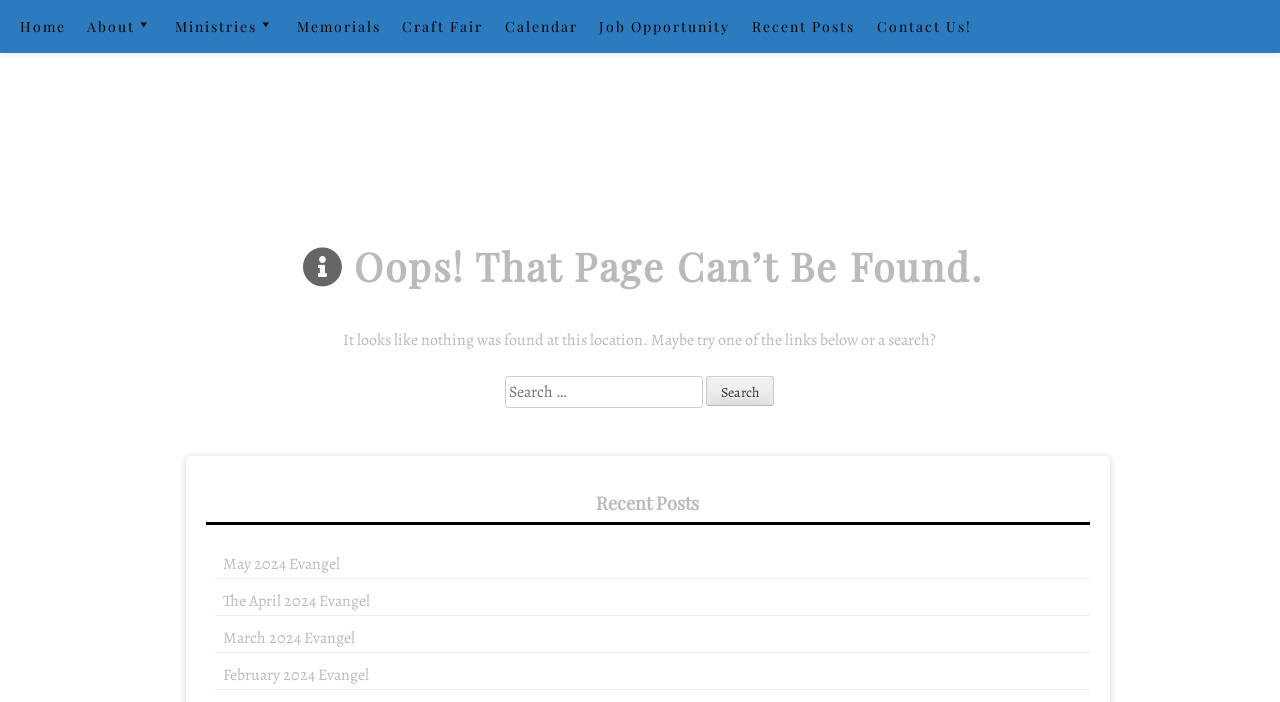Locate the bounding box coordinates of the clickable area needed to fulfill the instruction: "read May 2024 Evangel".

[0.174, 0.788, 0.266, 0.82]